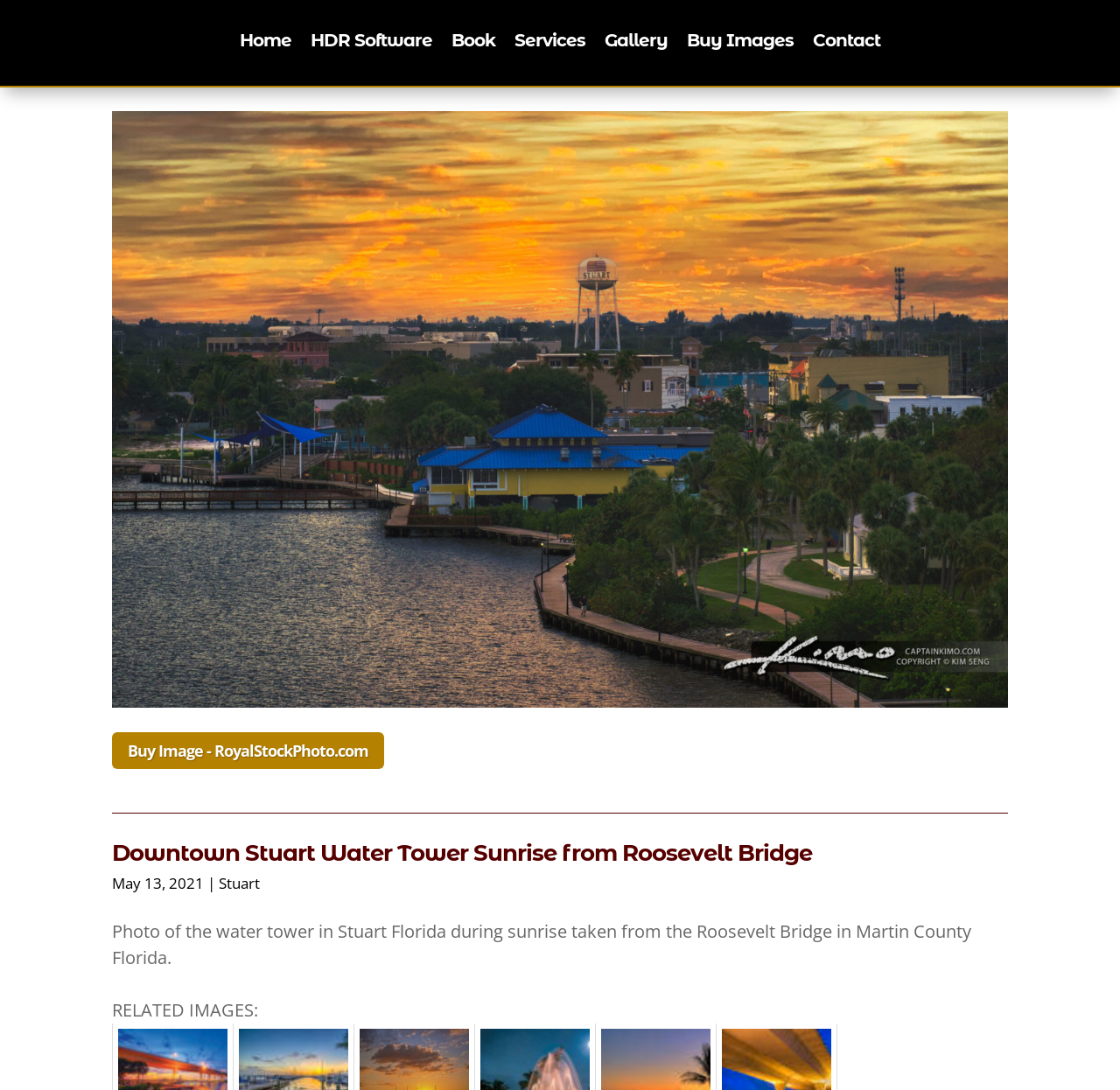Use a single word or phrase to answer this question: 
What is the name of the photographer?

Captain Kimo